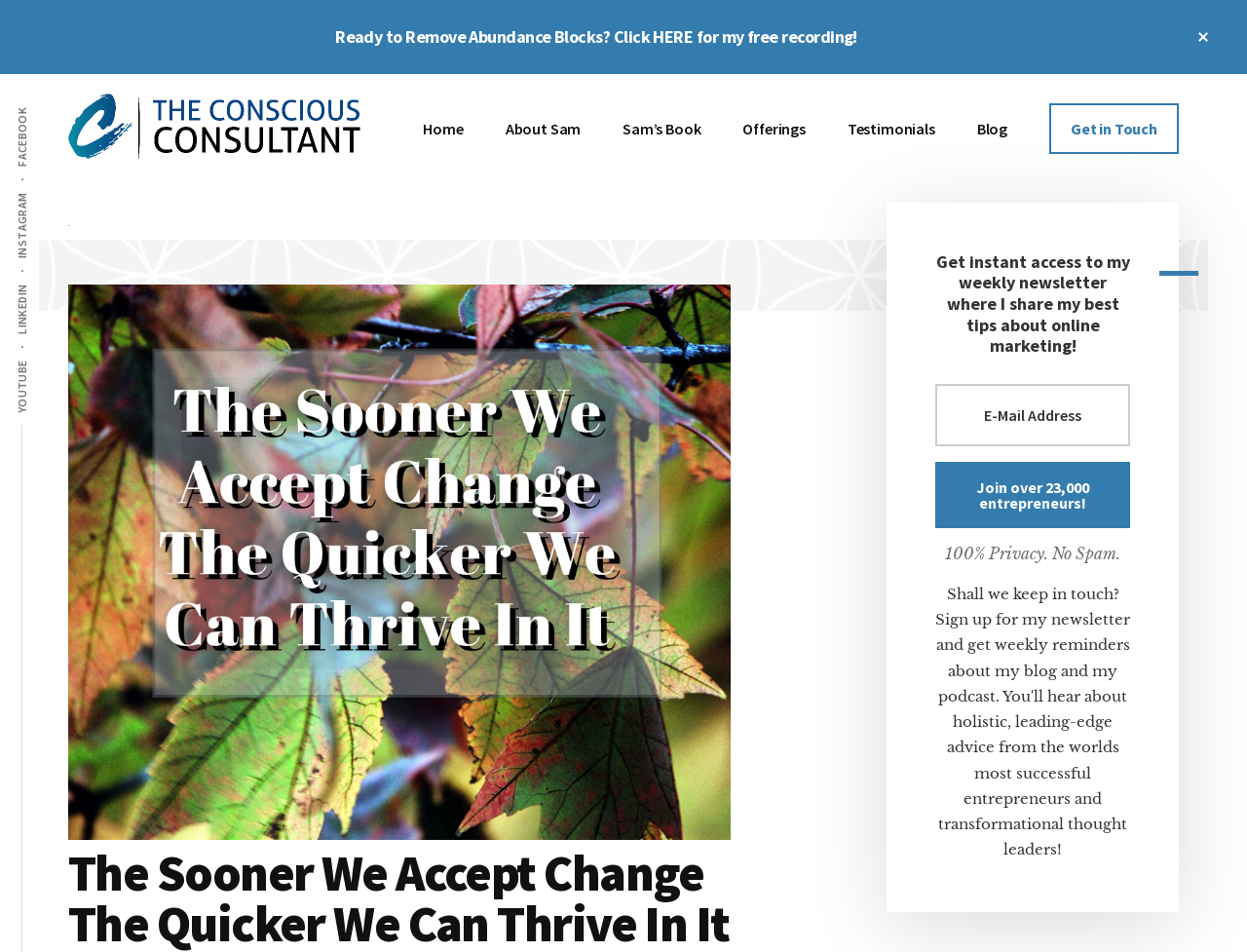Answer the question below with a single word or a brief phrase: 
What is the topic of the newsletter?

Online marketing